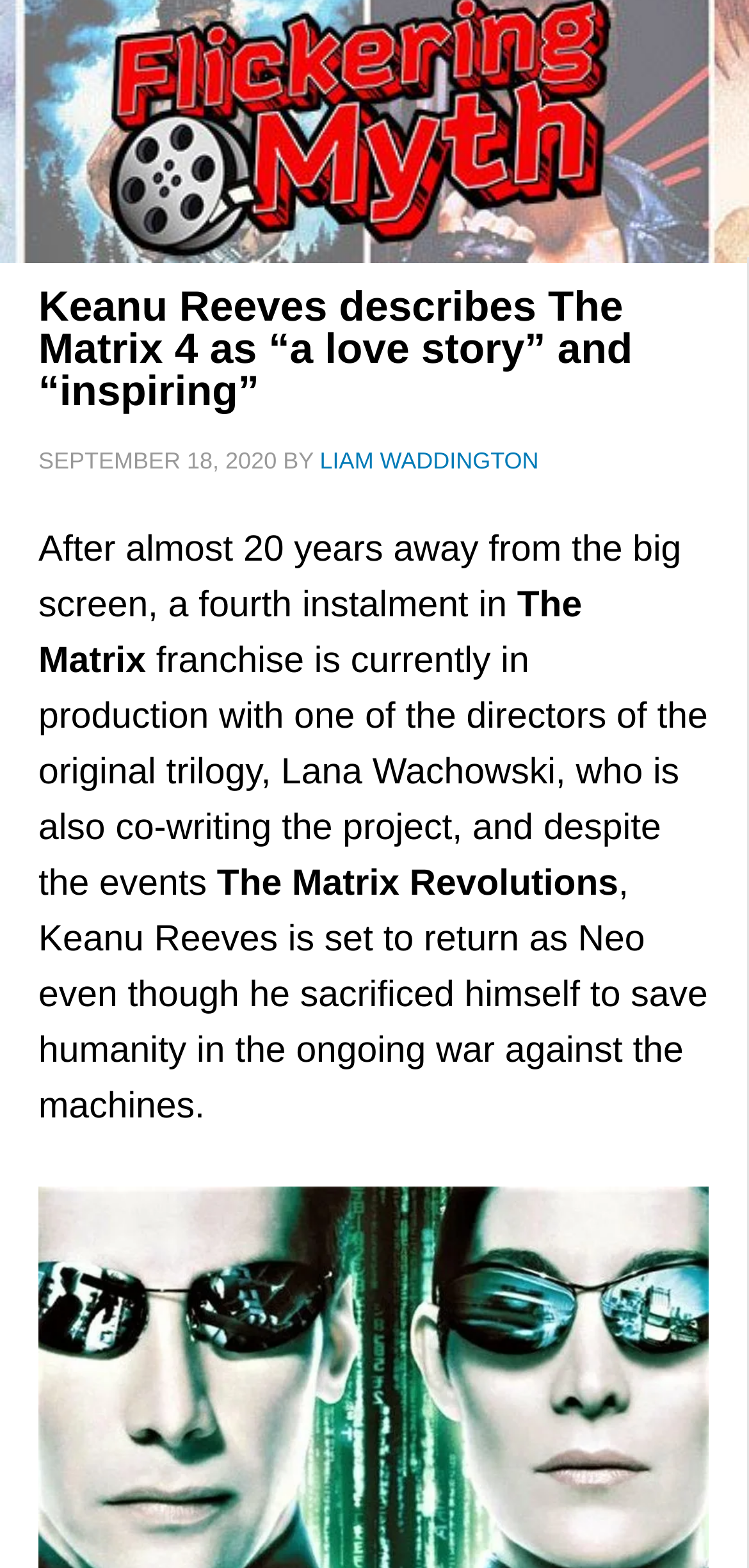Answer in one word or a short phrase: 
What is the name of the director of the original trilogy involved in the new instalment?

Lana Wachowski